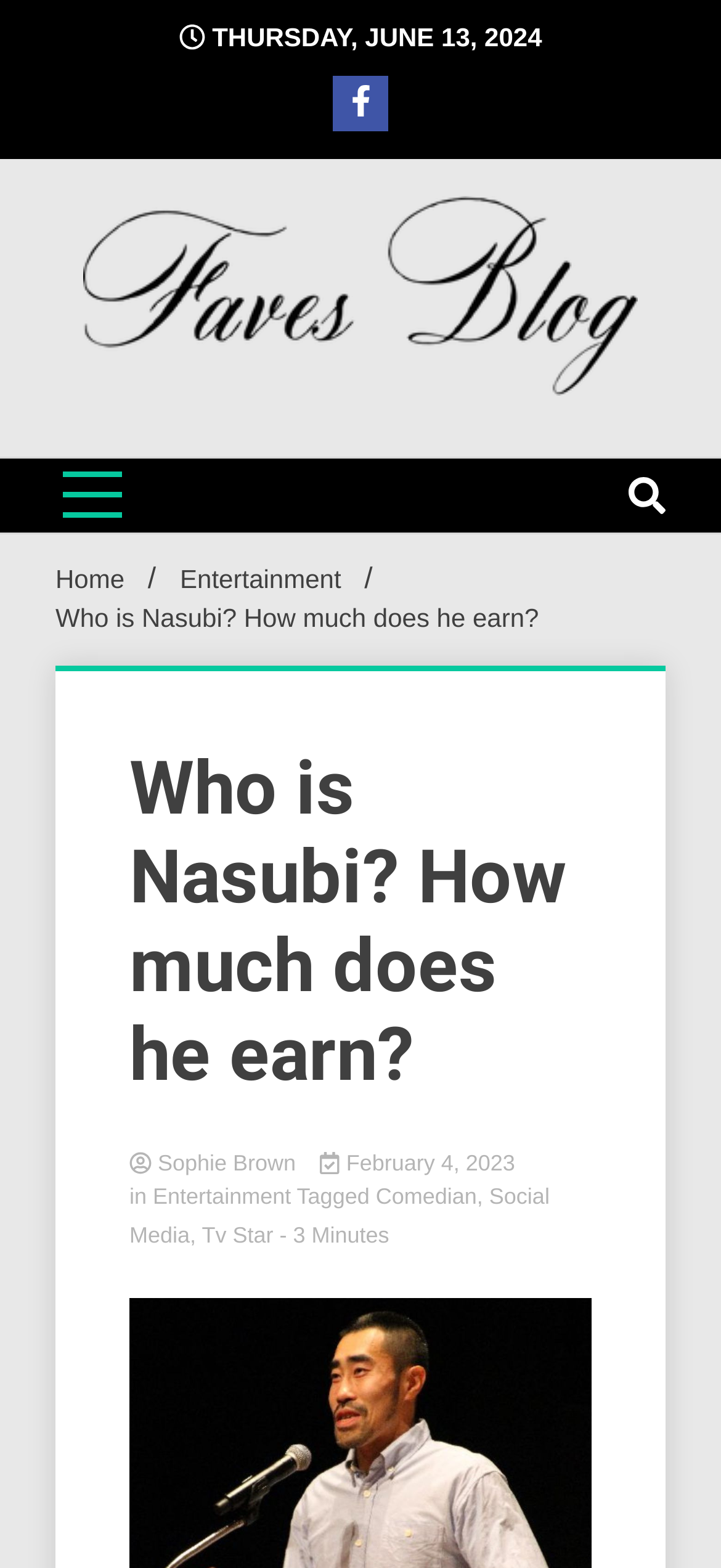Identify the bounding box coordinates of the area you need to click to perform the following instruction: "Read about Sophie Brown".

[0.179, 0.733, 0.419, 0.75]